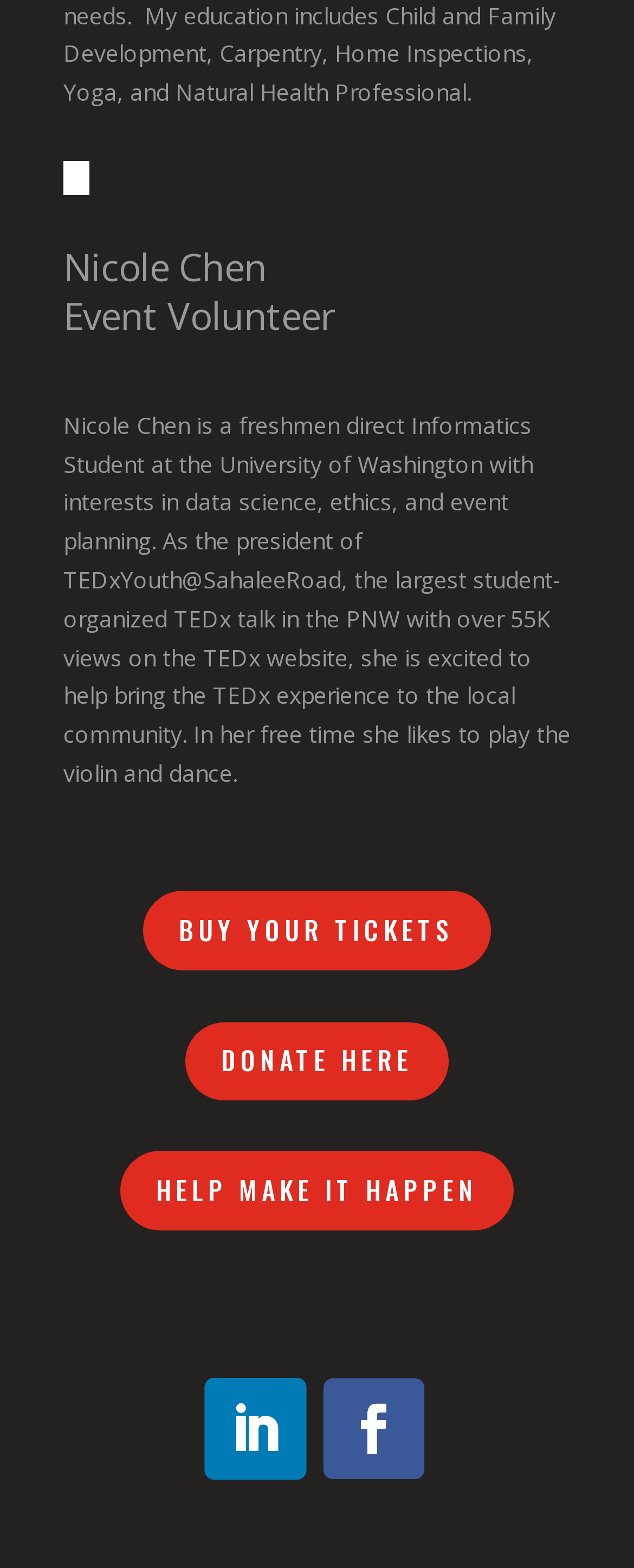Please specify the bounding box coordinates in the format (top-left x, top-left y, bottom-right x, bottom-right y), with values ranging from 0 to 1. Identify the bounding box for the UI component described as follows: Follow

[0.321, 0.879, 0.482, 0.944]